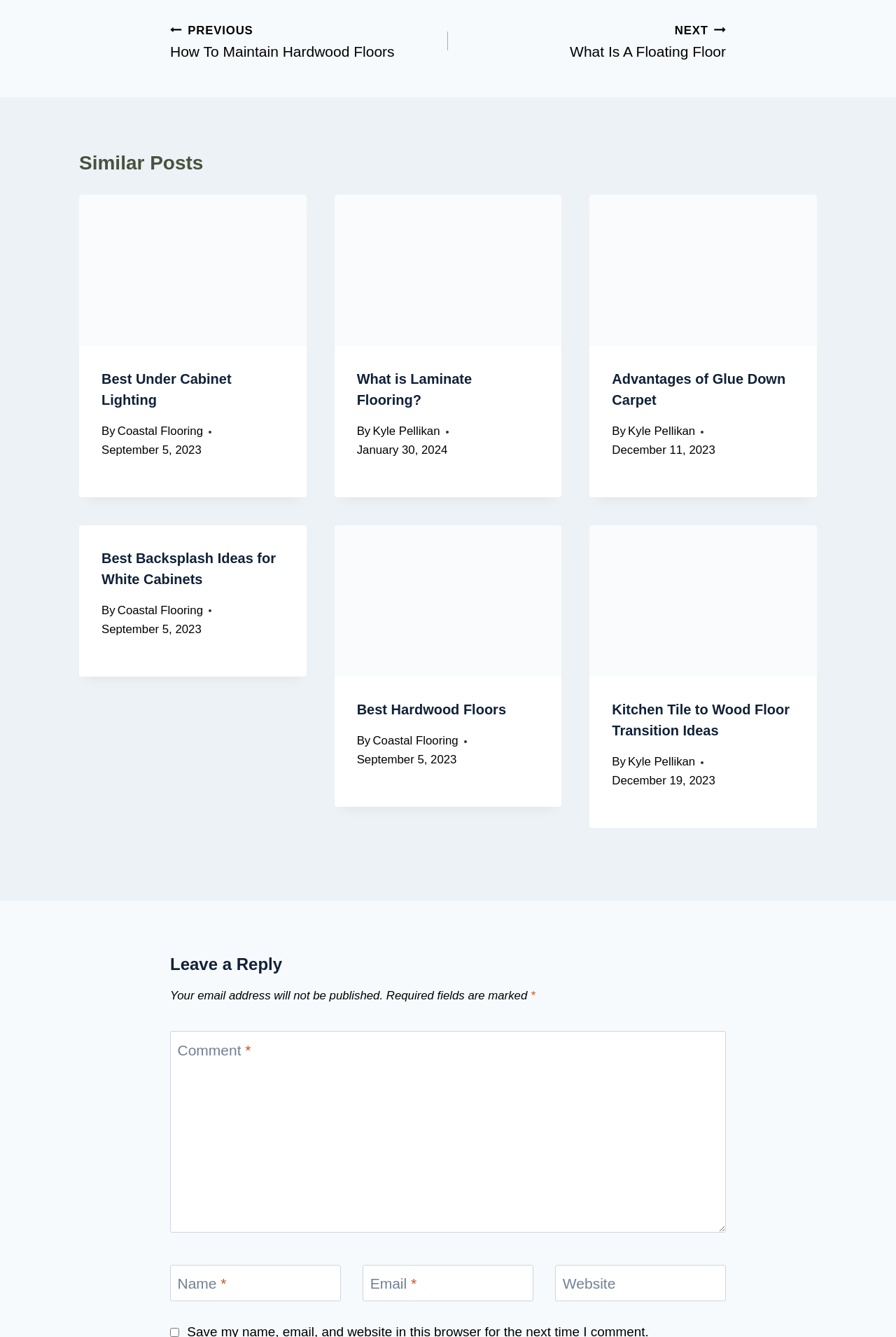Please find the bounding box coordinates of the element that must be clicked to perform the given instruction: "Leave a comment in the 'Comment *' textbox". The coordinates should be four float numbers from 0 to 1, i.e., [left, top, right, bottom].

[0.19, 0.771, 0.81, 0.922]